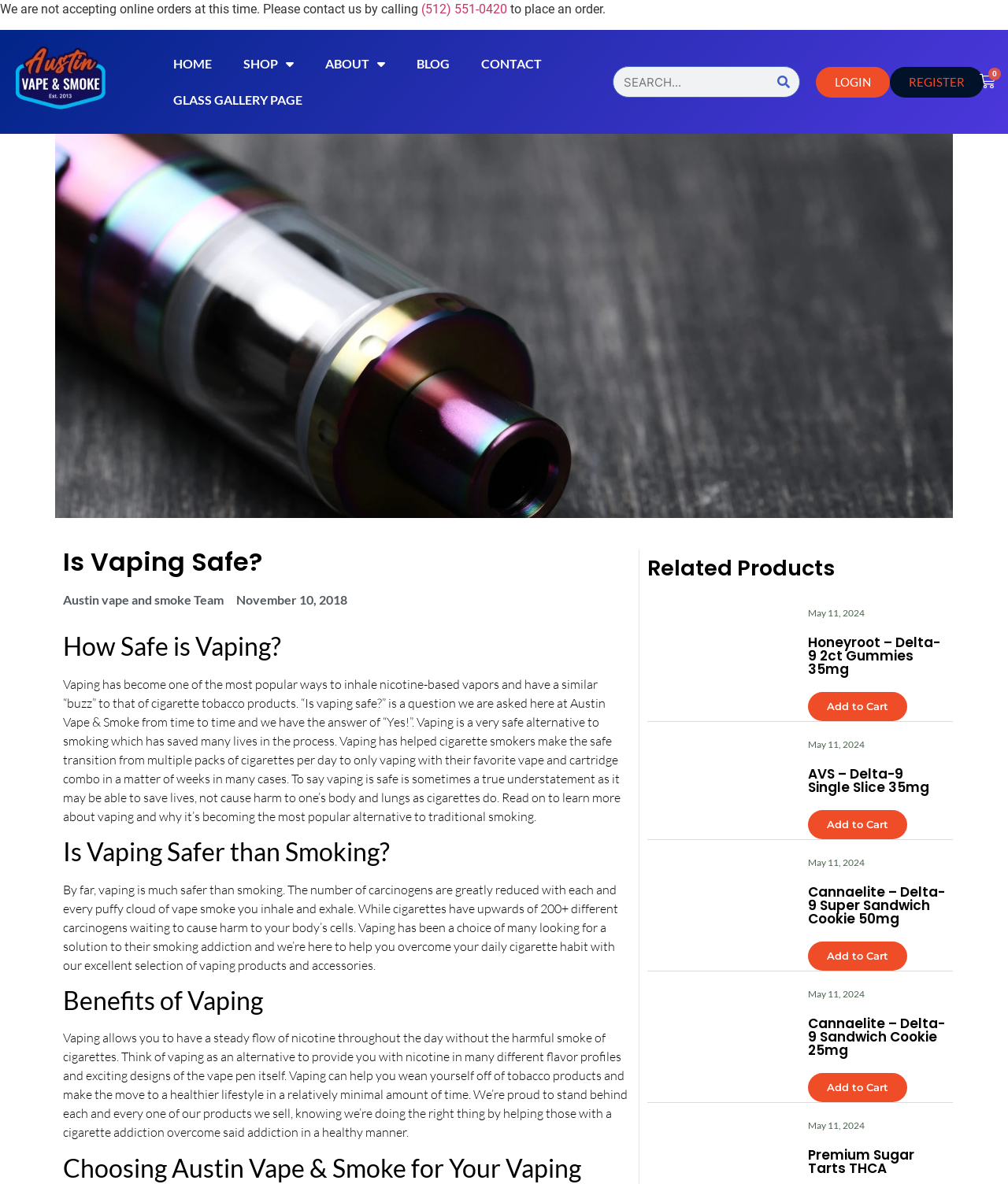Please answer the following question as detailed as possible based on the image: 
What is the name of the vape shop?

The name of the vape shop can be found in the top section of the webpage, where it says 'Is Vaping Safe? - Austin Vape and Smoke - Live Happier, Live Healthier'.